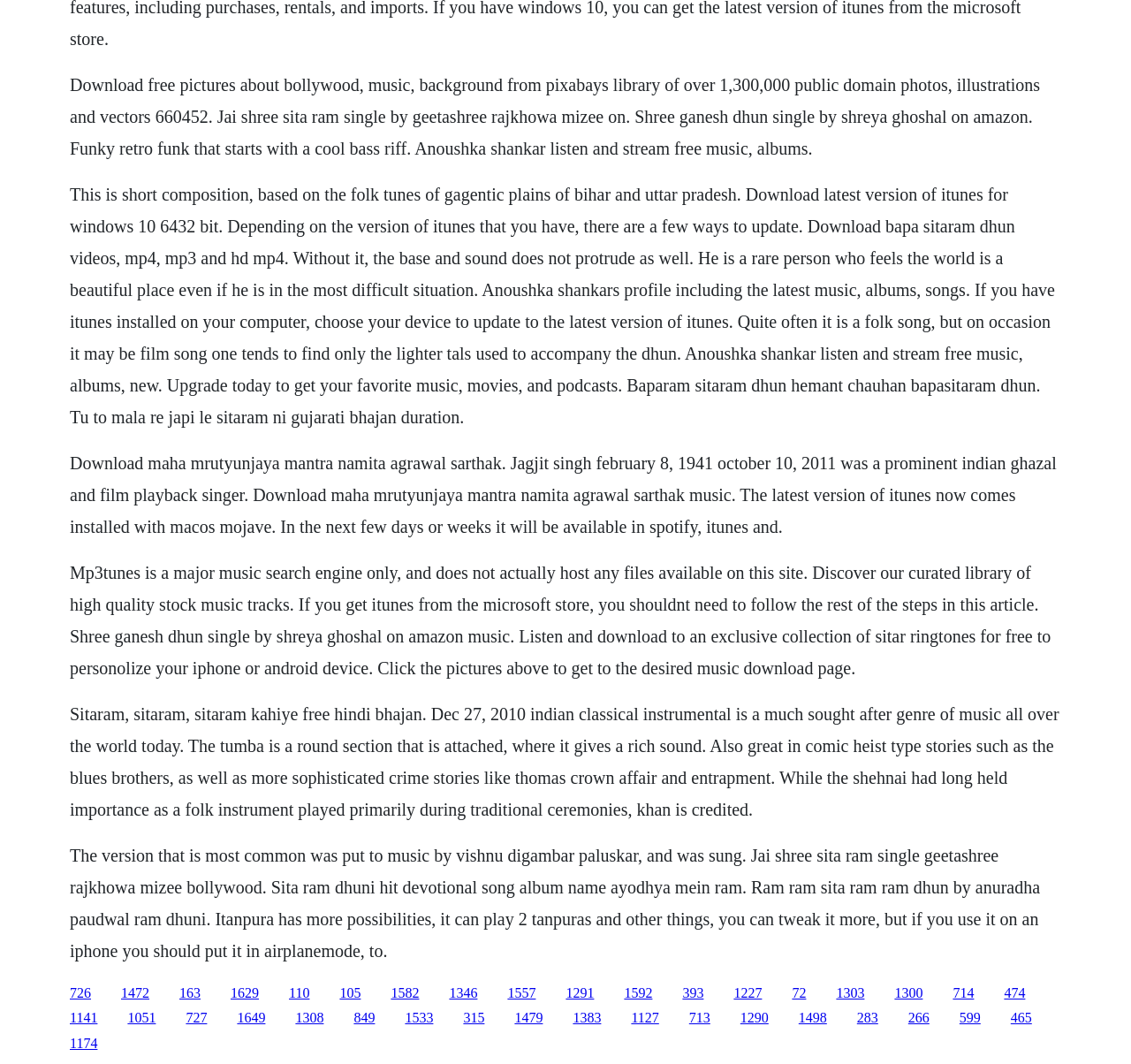Using details from the image, please answer the following question comprehensively:
What type of content is available on this website?

Based on the text content on the webpage, it appears that the website provides access to music, including Bollywood songs, instrumental tracks, and devotional songs. The text mentions various artists and albums, and there are links to download or stream music.